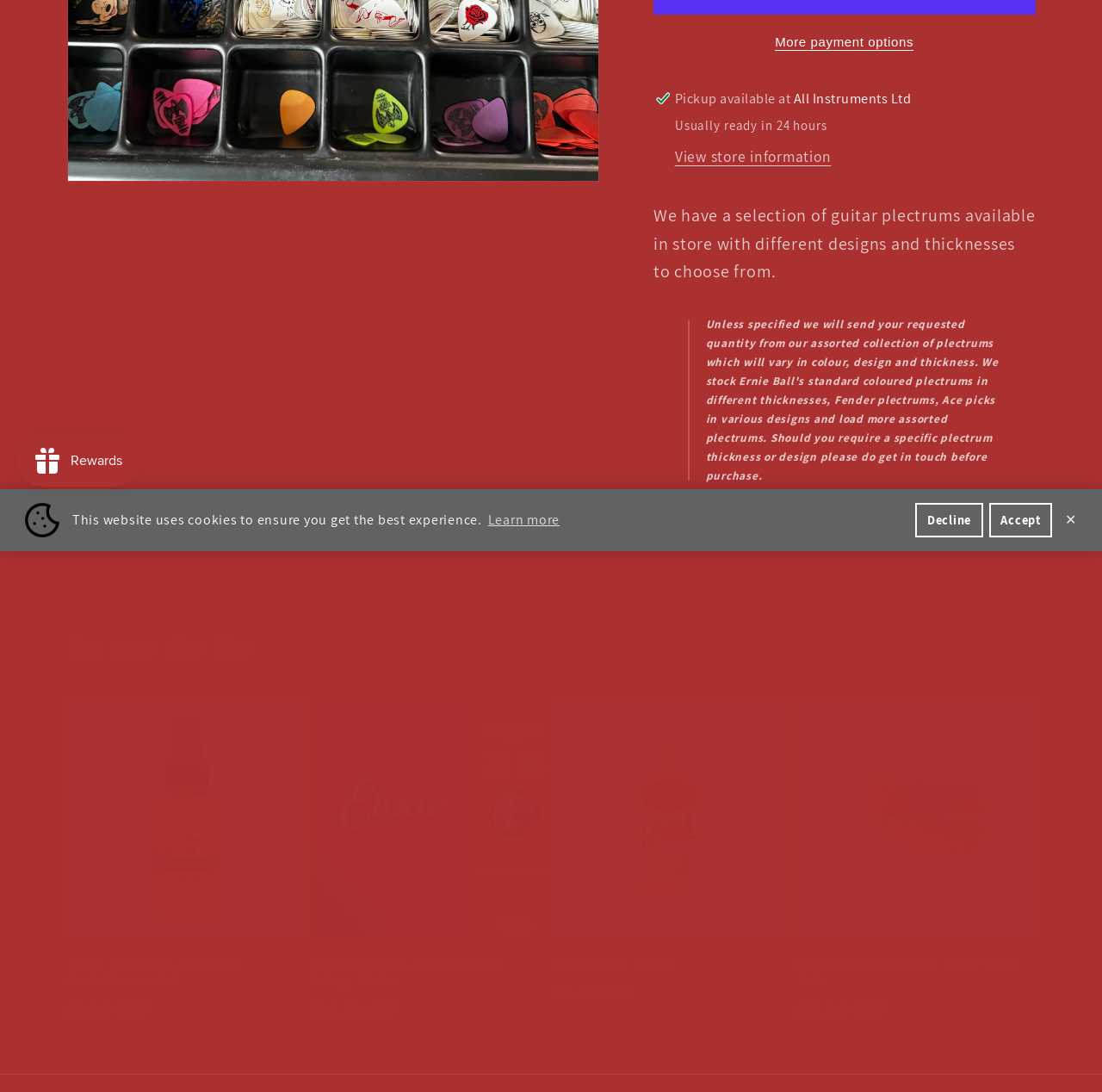Provide the bounding box coordinates for the UI element that is described by this text: "Learn more". The coordinates should be in the form of four float numbers between 0 and 1: [left, top, right, bottom].

[0.44, 0.464, 0.51, 0.488]